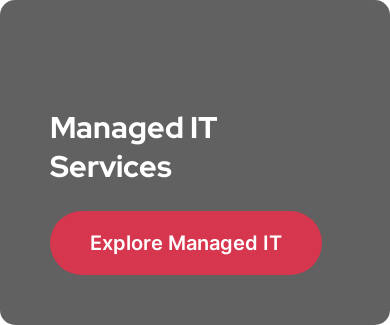Create a detailed narrative that captures the essence of the image.

The image prominently features a vibrant graphic promoting "Managed IT Services." The design includes bold, white text that emphasizes the service's name, set against a striking dark gray background. Below the heading, there is a large, red button with the text "Explore Managed IT," inviting viewers to engage further with the offered services. This visual component supports the surrounding content, which likely focuses on technology solutions tailored for businesses, positioning the managed IT services as an integral part of the overall offerings.